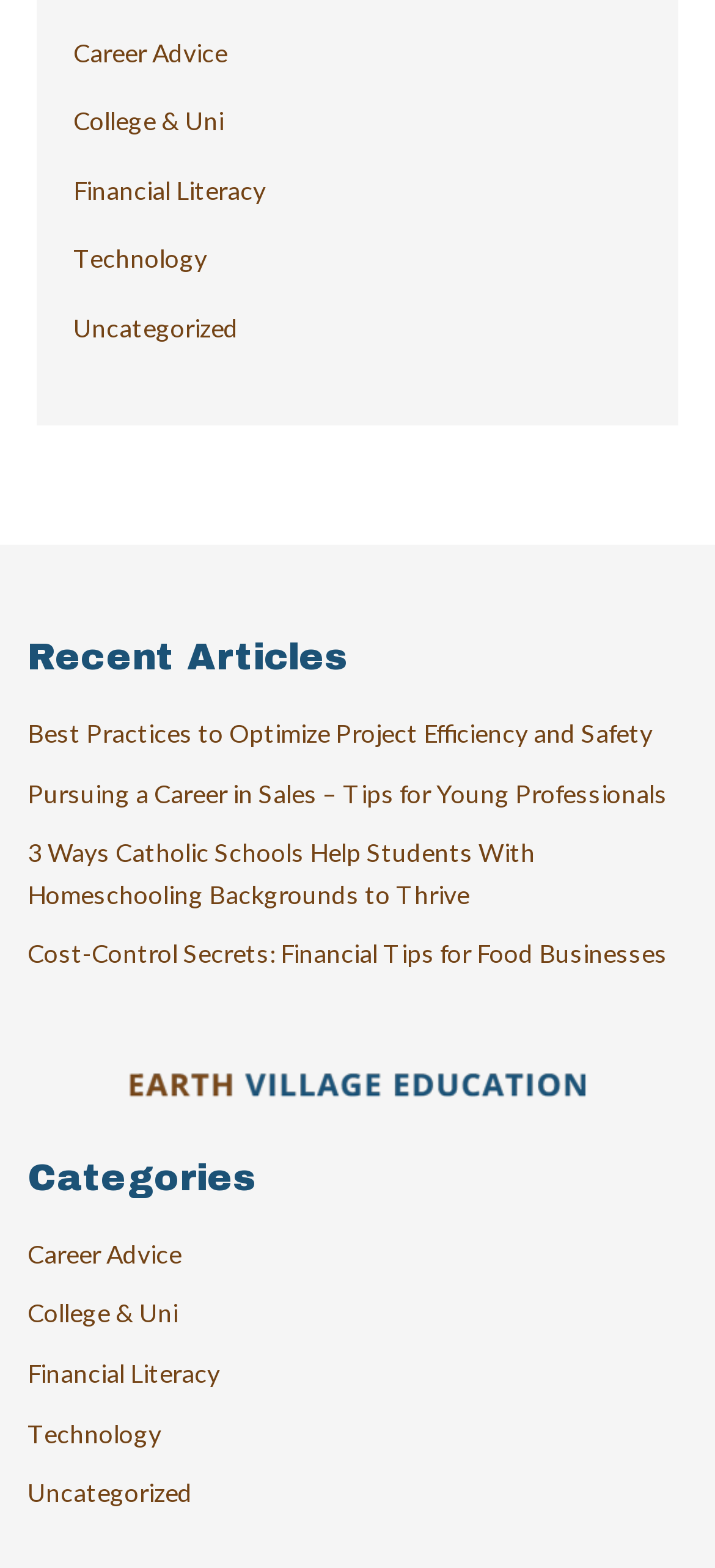Determine the bounding box coordinates for the area that needs to be clicked to fulfill this task: "Read the article about Best Practices to Optimize Project Efficiency and Safety". The coordinates must be given as four float numbers between 0 and 1, i.e., [left, top, right, bottom].

[0.038, 0.457, 0.913, 0.477]